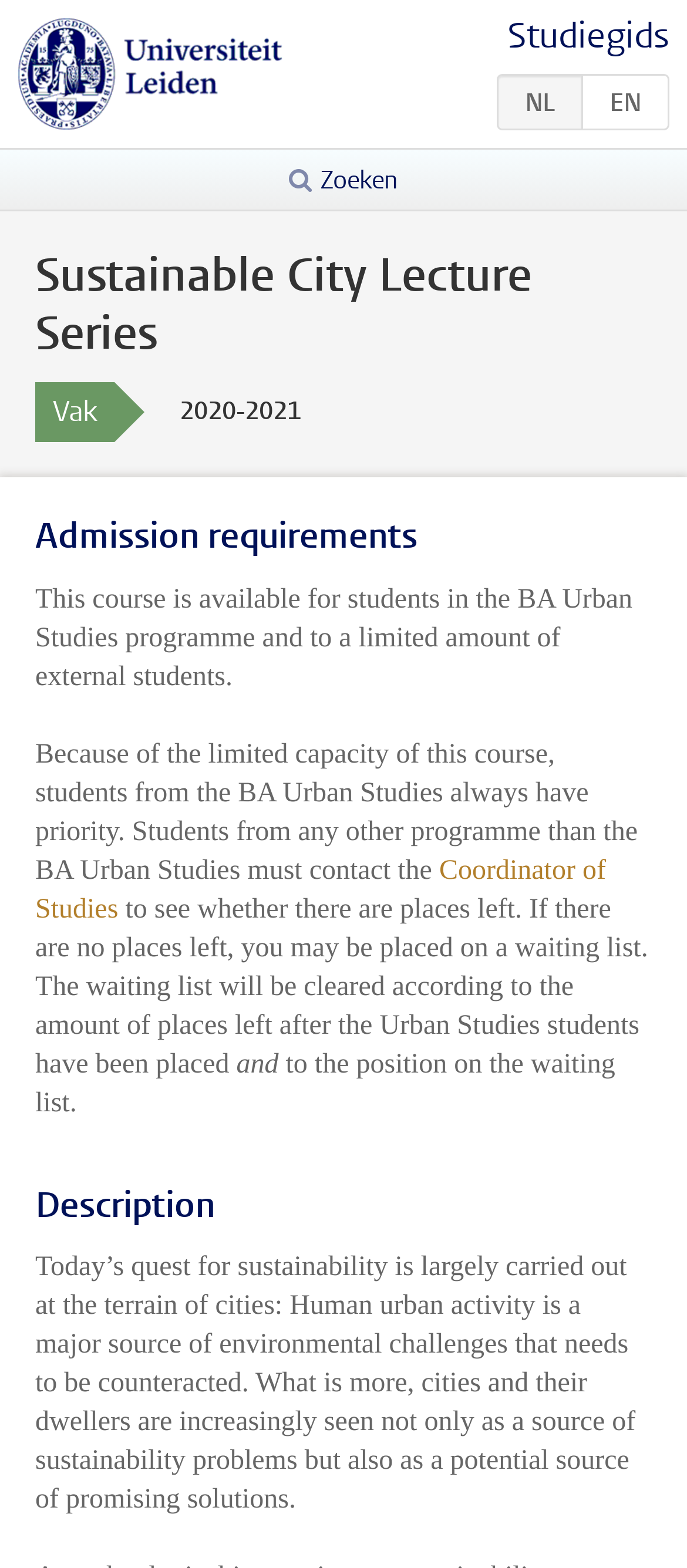Identify the bounding box for the UI element specified in this description: "Zoeken". The coordinates must be four float numbers between 0 and 1, formatted as [left, top, right, bottom].

[0.421, 0.102, 0.579, 0.127]